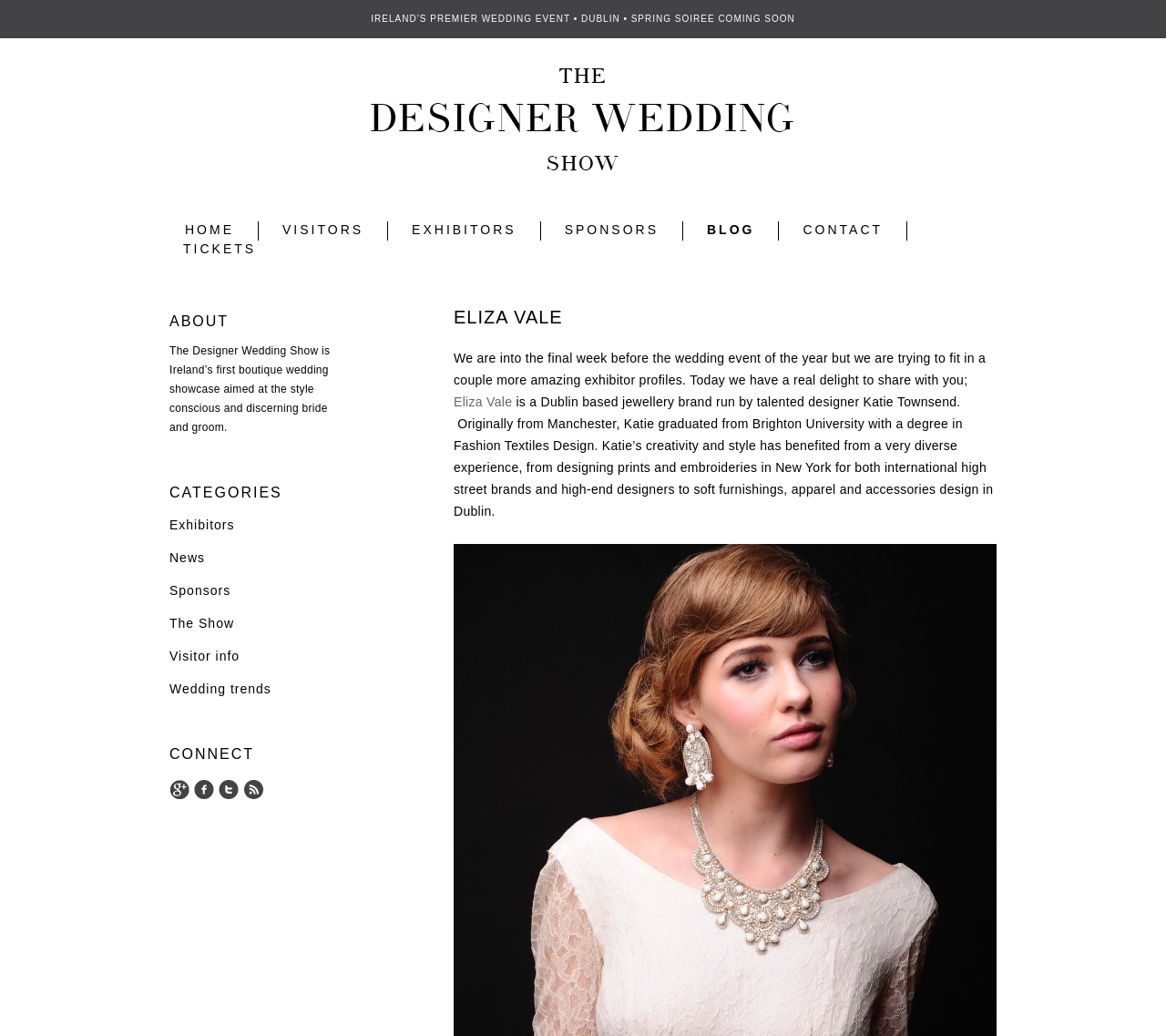Please identify the primary heading on the webpage and return its text.

THE
DESIGNER WEDDING
SHOW